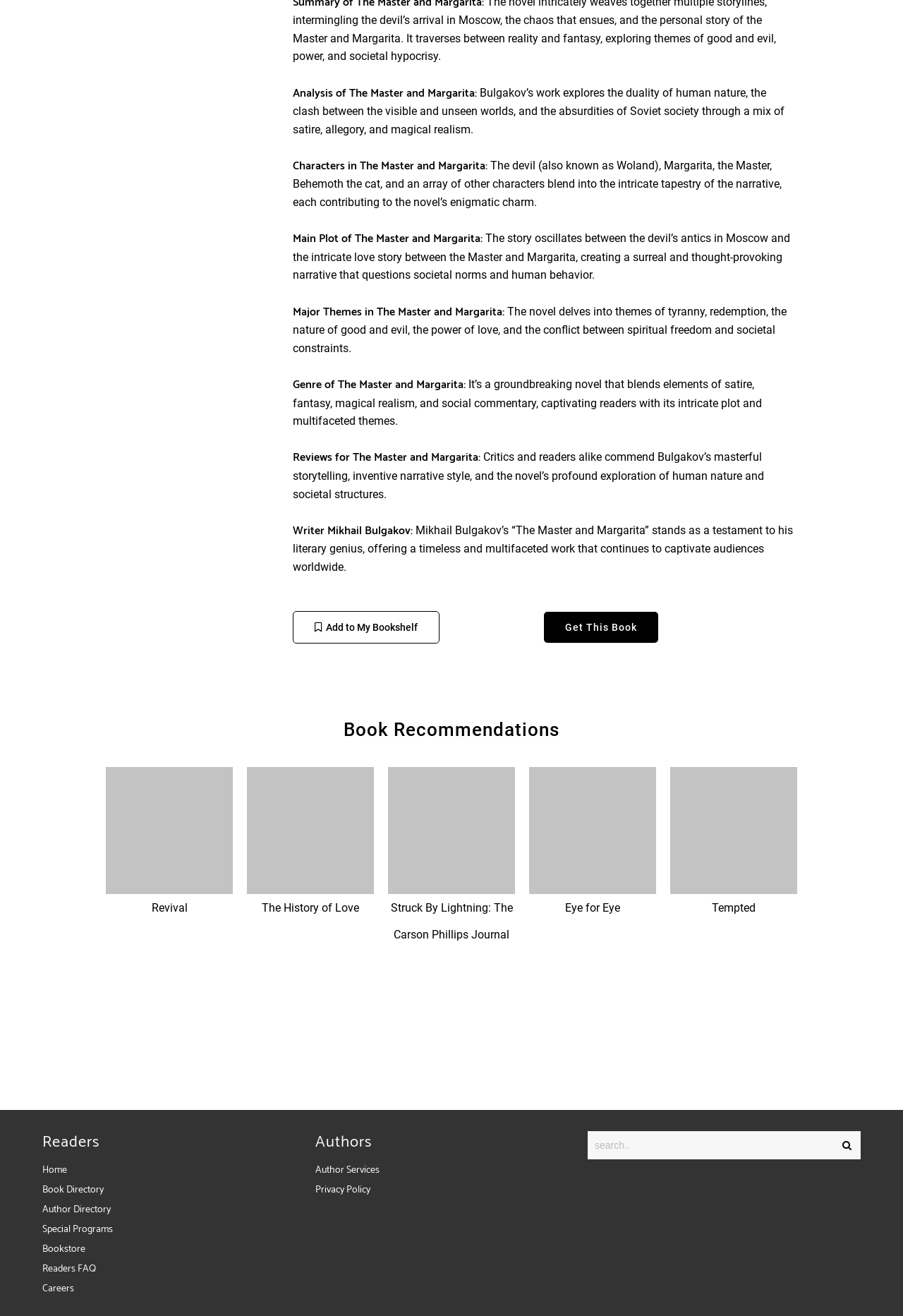Given the element description "Revival", identify the bounding box of the corresponding UI element.

[0.168, 0.684, 0.207, 0.695]